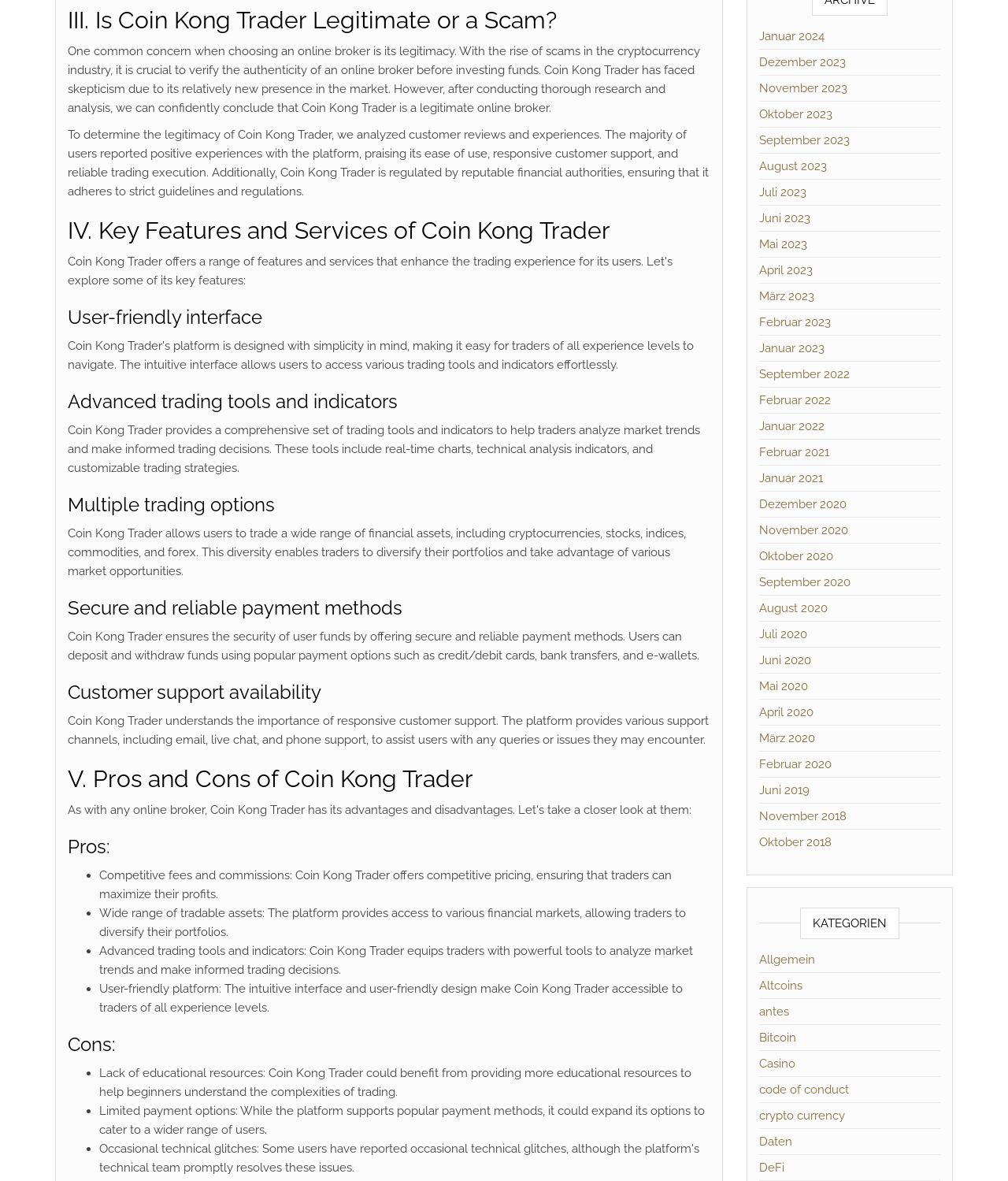What are the key features of Coin Kong Trader?
Using the image, answer in one word or phrase.

User-friendly interface, advanced trading tools, multiple trading options, secure payment methods, and customer support